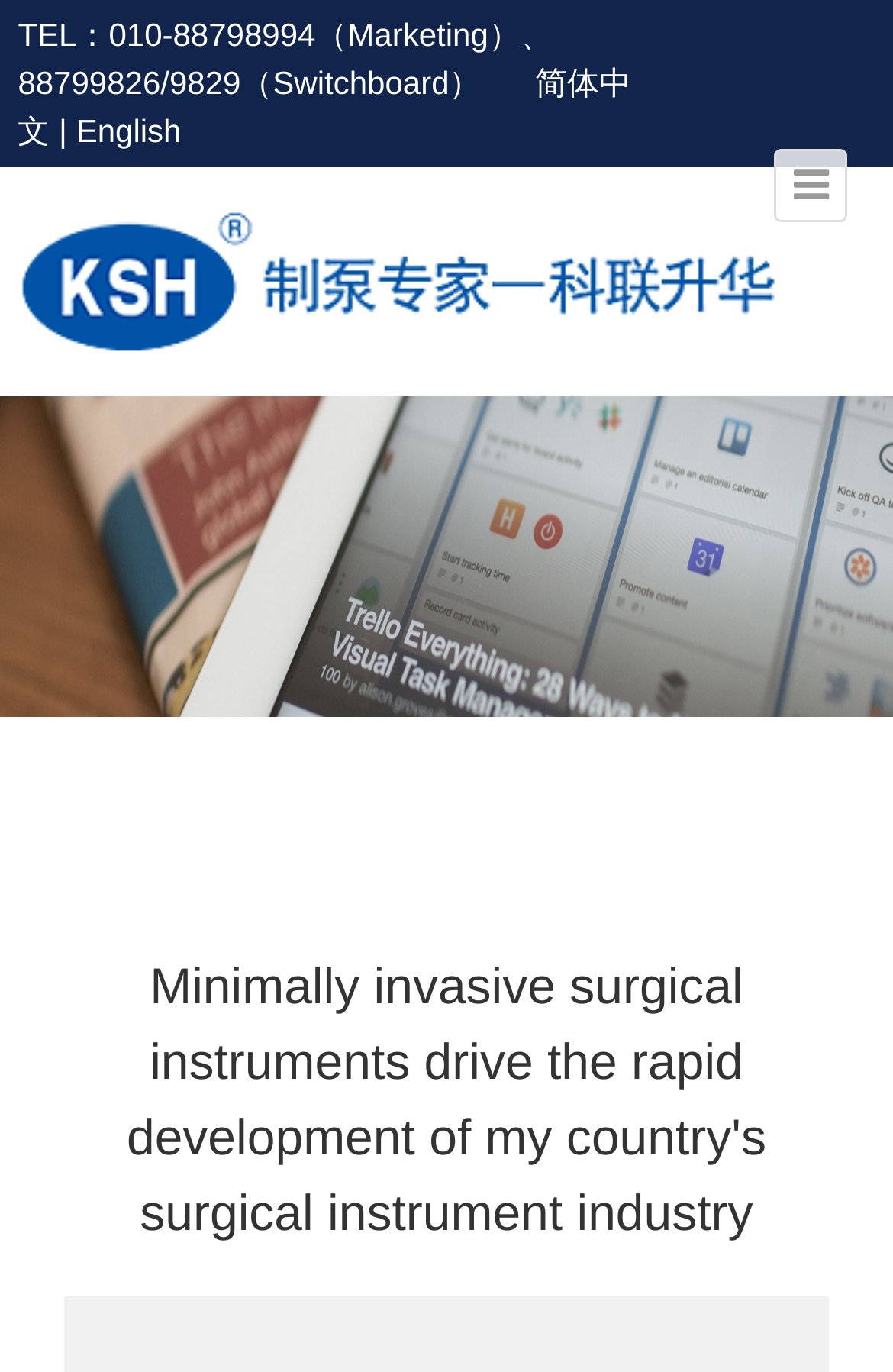Kindly respond to the following question with a single word or a brief phrase: 
What is the name of the company?

Beijing Kelian Shenghua Medical Technology Co., Ltd